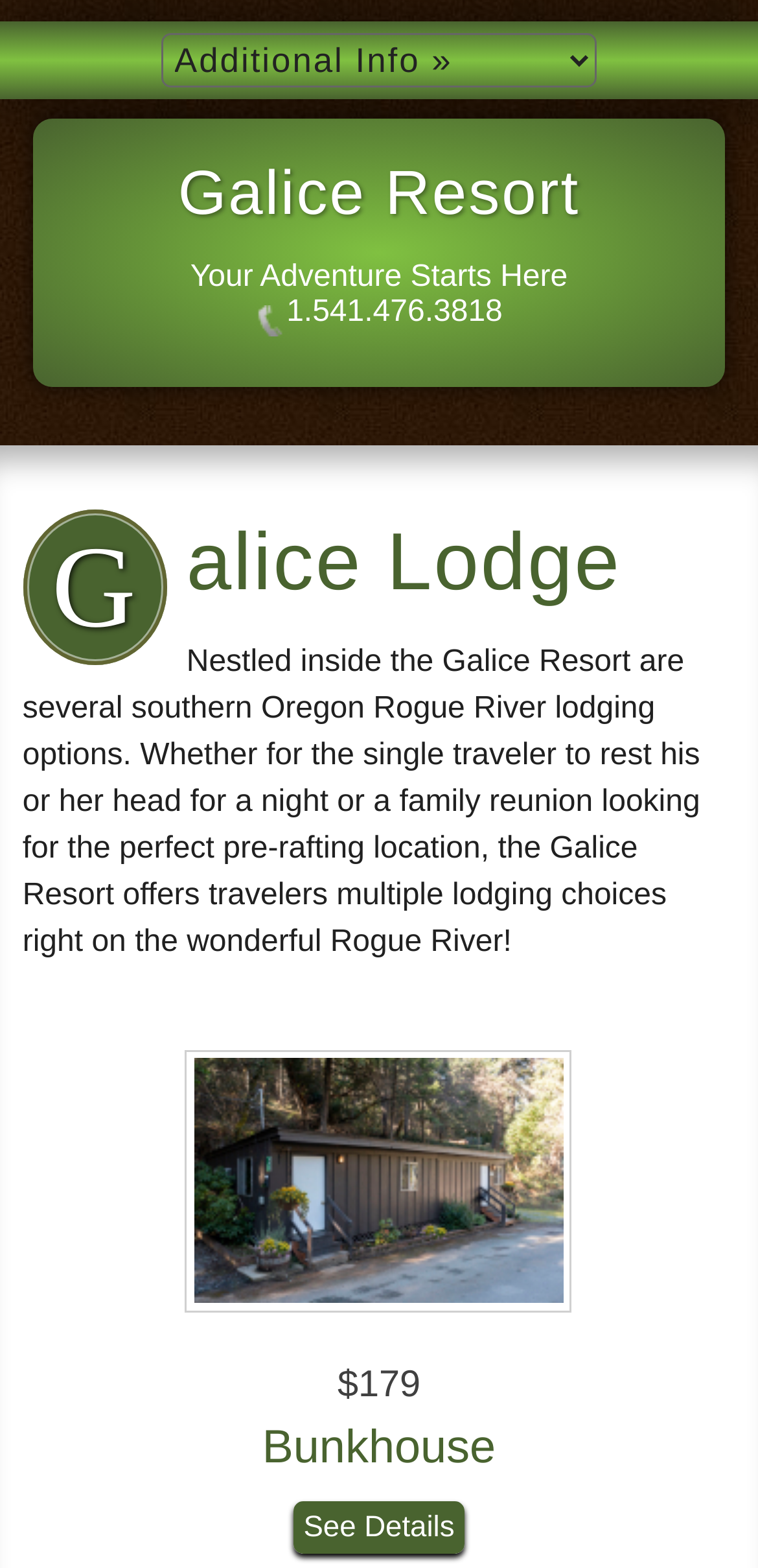With reference to the screenshot, provide a detailed response to the question below:
How many lodging options are mentioned on the page?

I found that the page mentions multiple lodging options by reading the static text 'Nestled inside the Galice Resort are several southern Oregon Rogue River lodging options...' which implies that there are multiple options available.